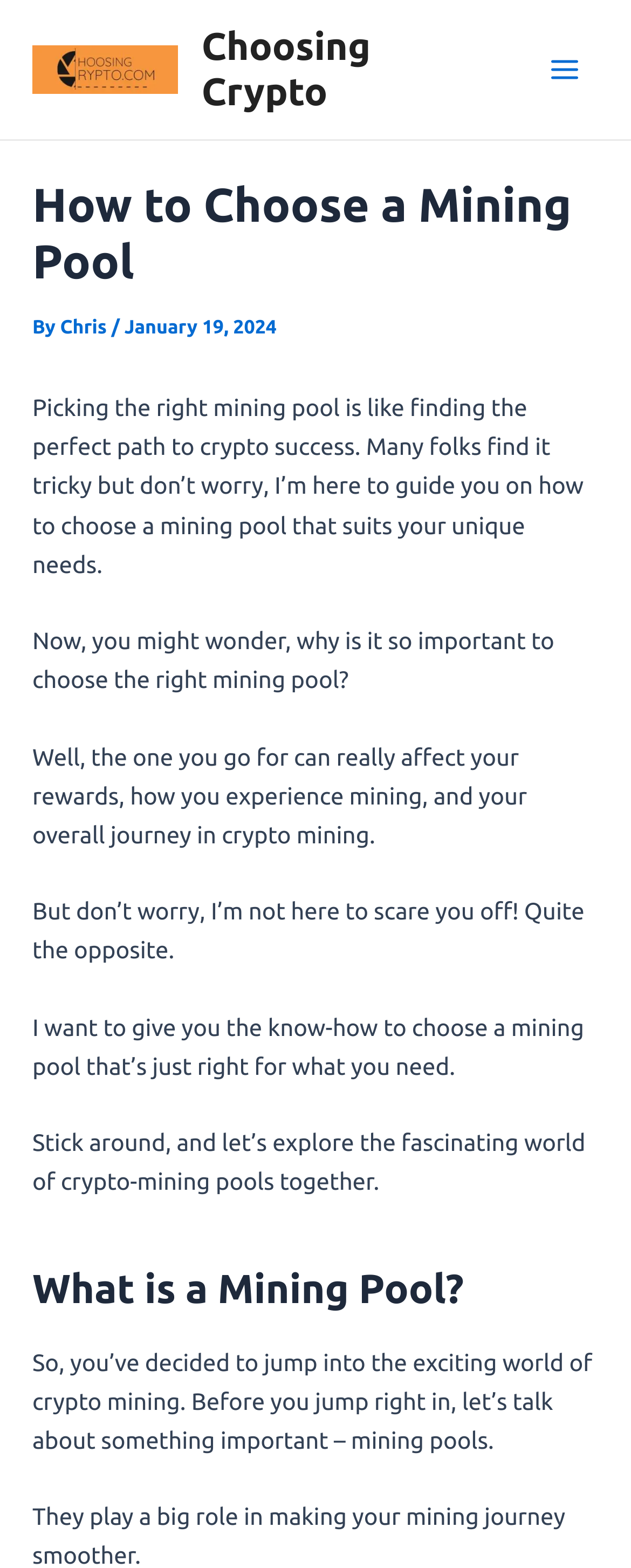Provide a brief response to the question using a single word or phrase: 
What is the main topic of this article?

Choosing a mining pool